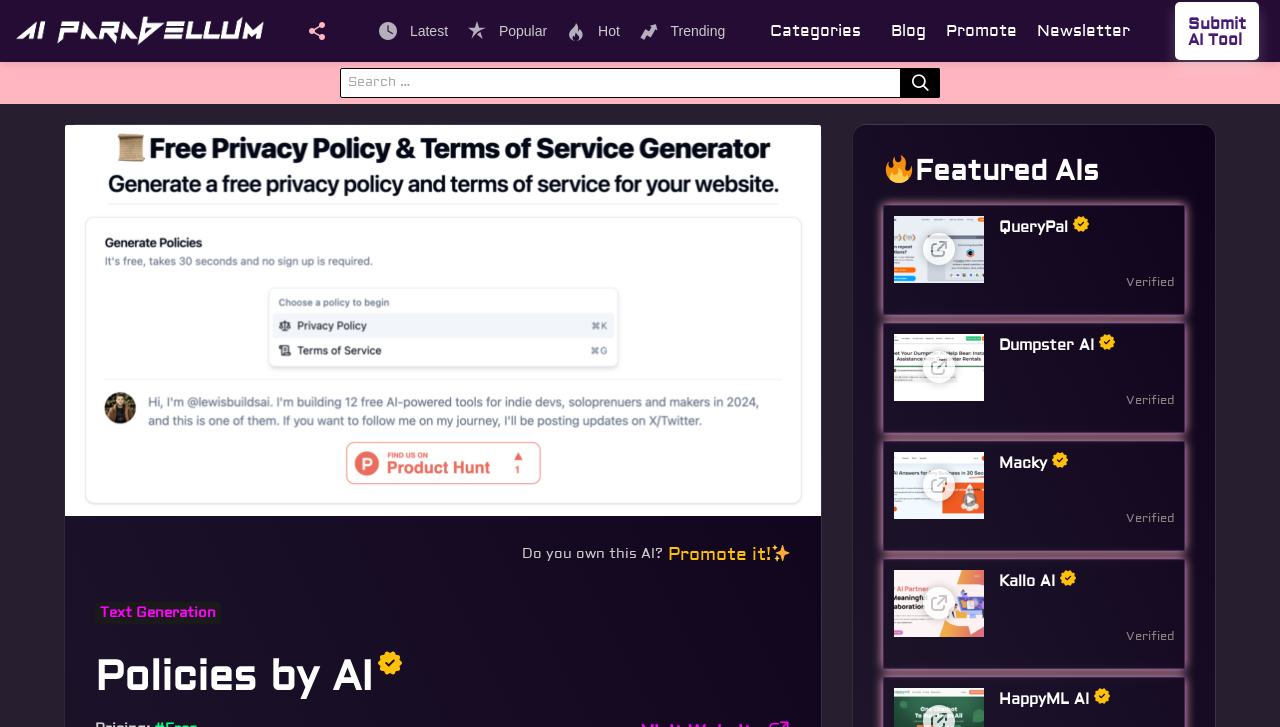What is the name of the AI tool featured in the first article?
Observe the image and answer the question with a one-word or short phrase response.

QueryPal AI